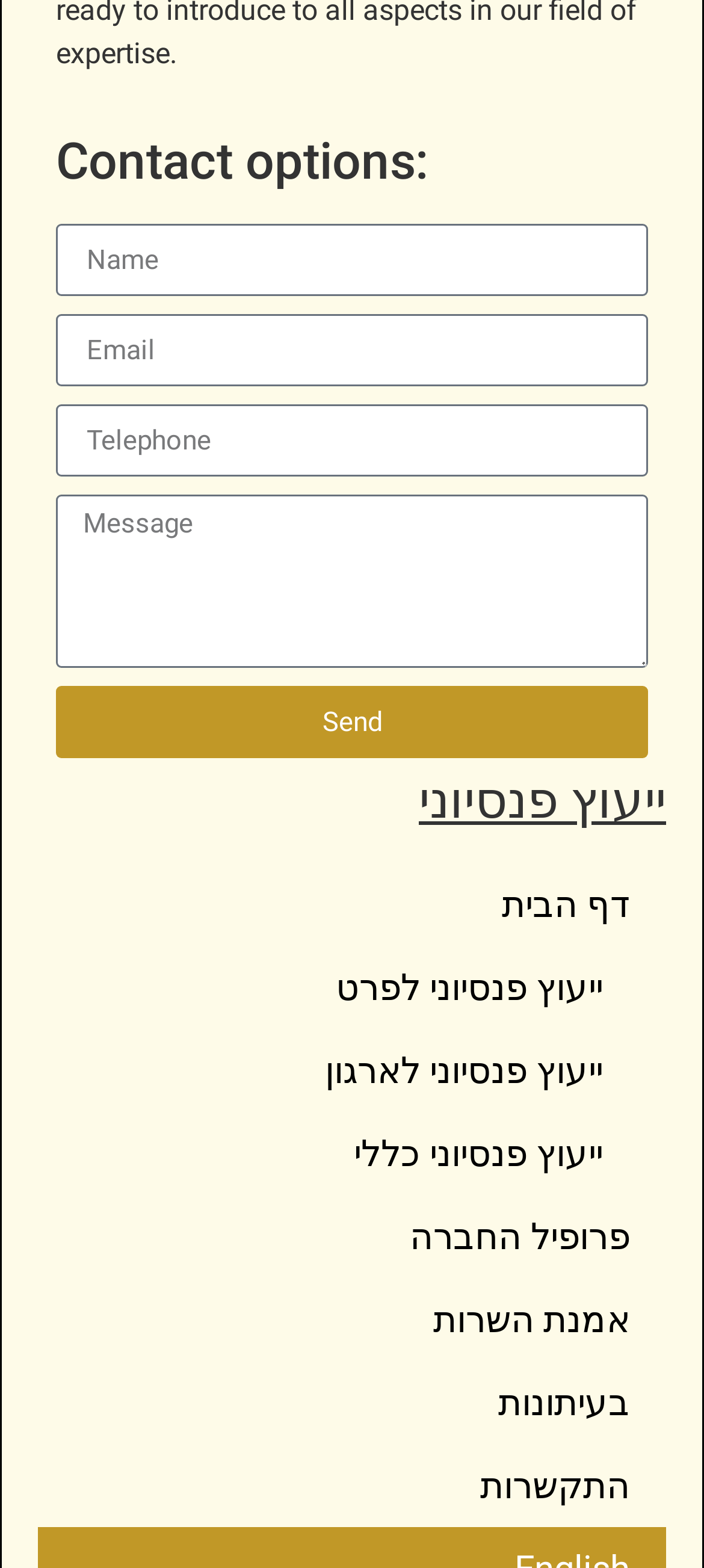Specify the bounding box coordinates of the area to click in order to follow the given instruction: "Go to the company profile page."

[0.054, 0.762, 0.946, 0.815]